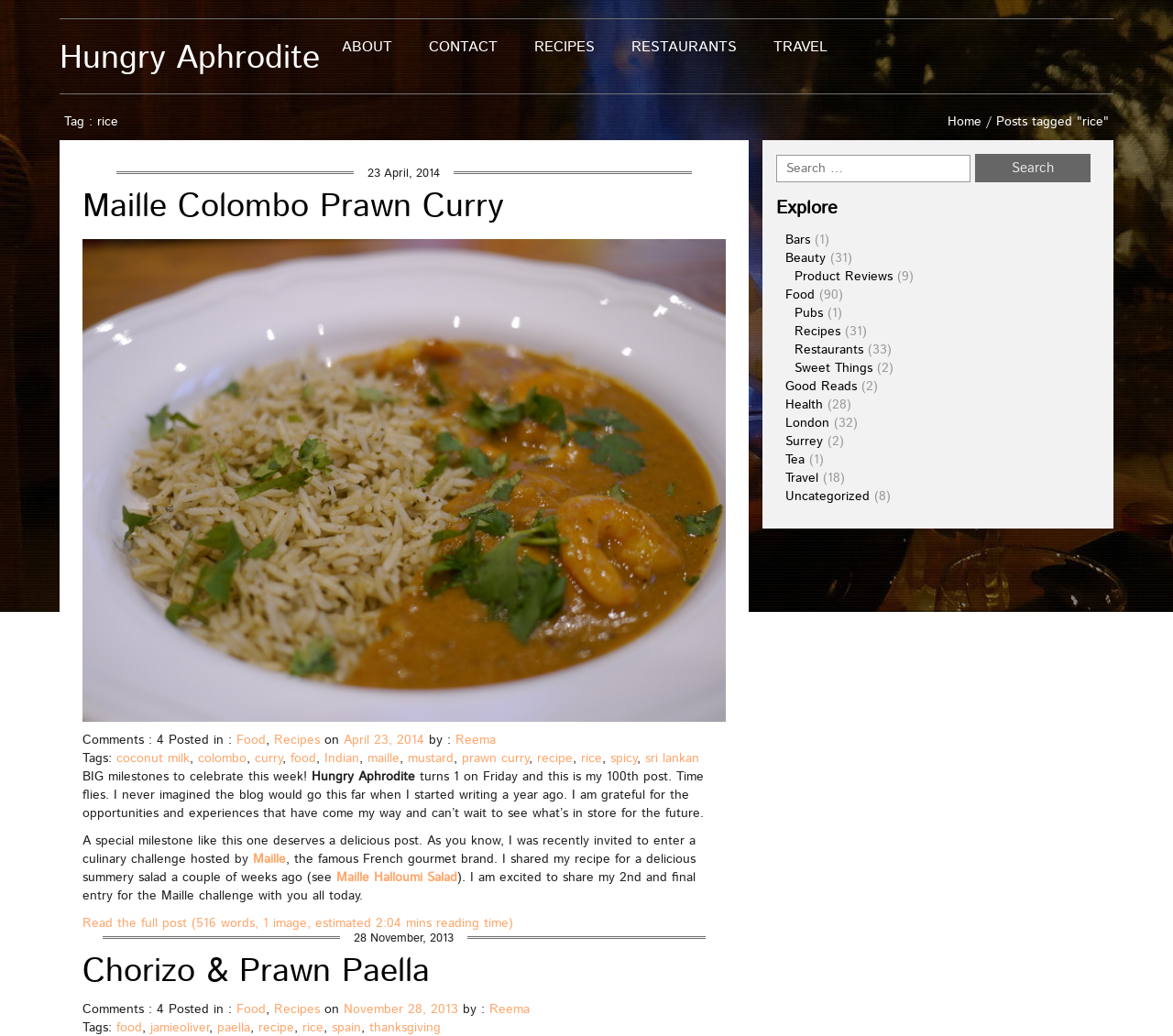Select the bounding box coordinates of the element I need to click to carry out the following instruction: "Search for something".

[0.831, 0.148, 0.929, 0.176]